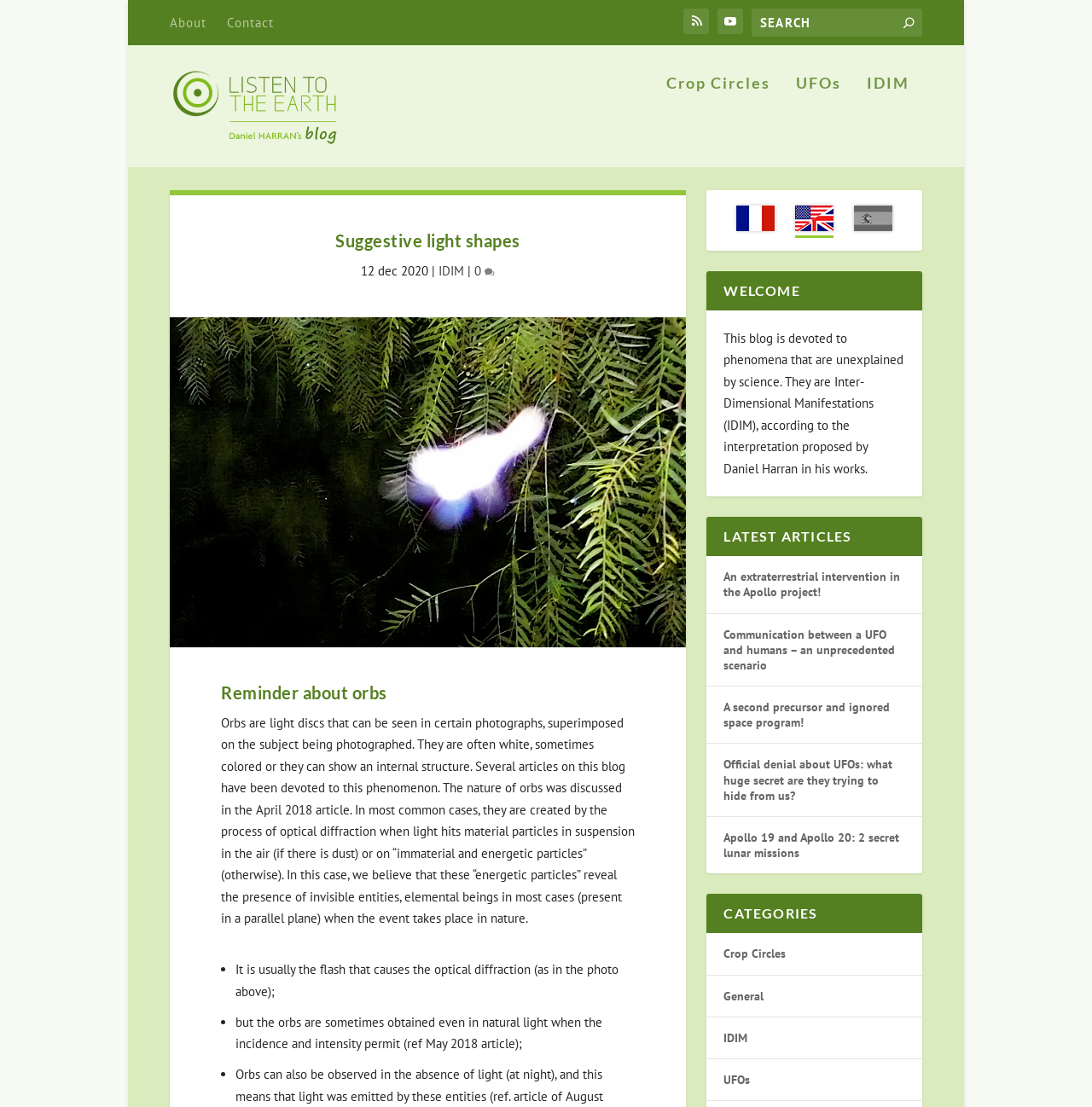Use a single word or phrase to respond to the question:
What is the function of the icons '' and ''?

Social media links